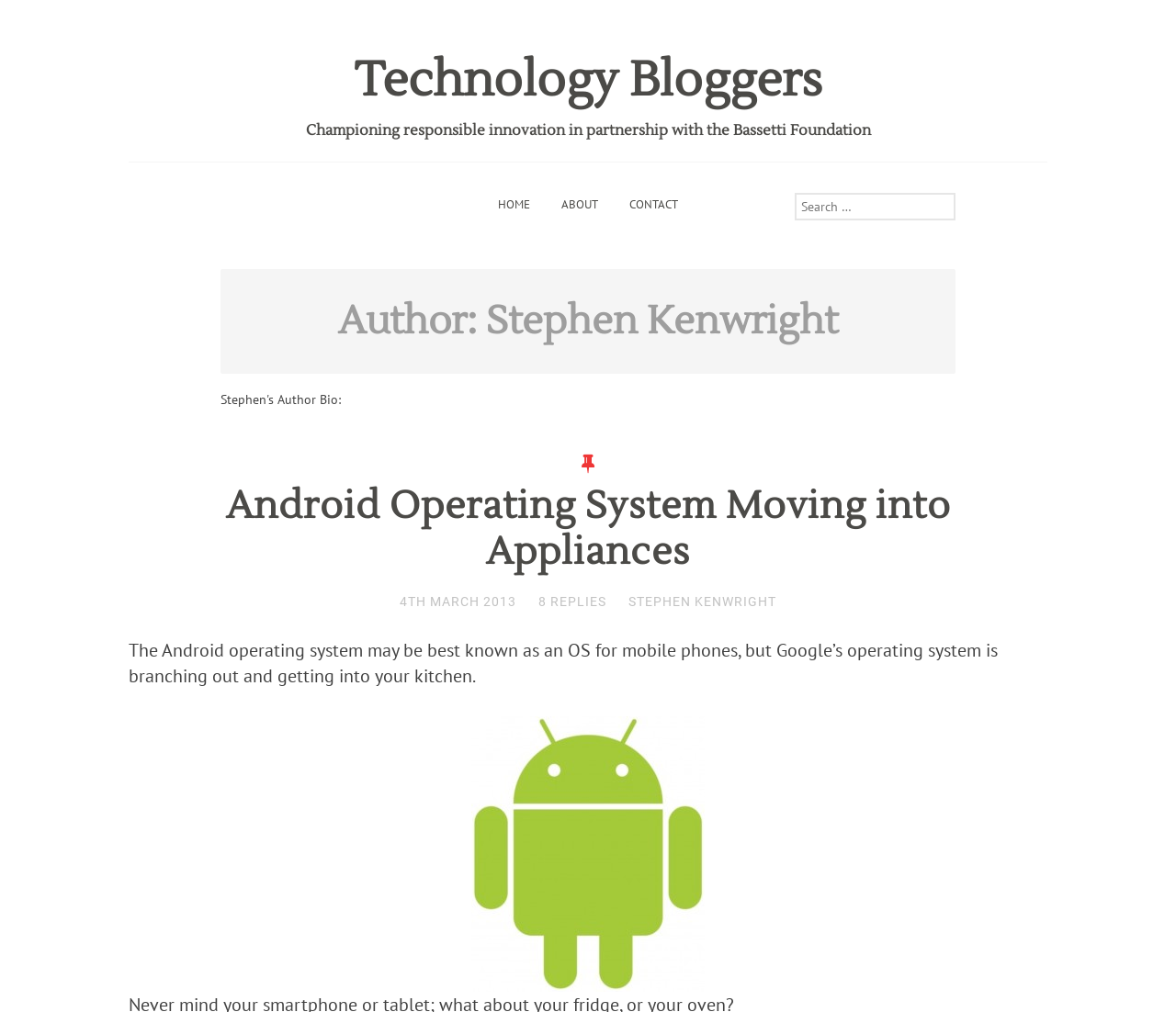Give a concise answer using one word or a phrase to the following question:
What is the logo shown in the first blog post?

Google Android's Logo